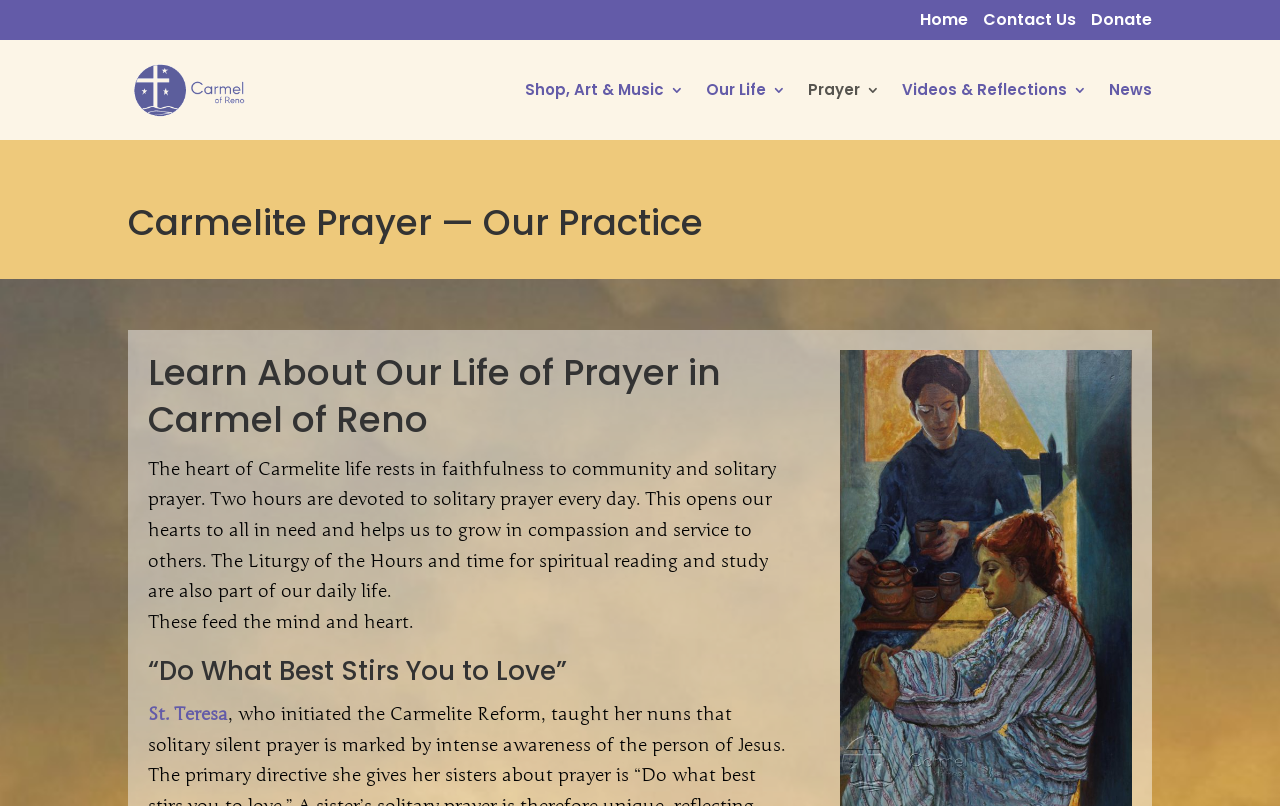What is the main topic of the webpage?
Please provide a detailed and comprehensive answer to the question.

The webpage's content is focused on Carmelite Prayer, as indicated by the heading 'Carmelite Prayer — Our Practice' and the text describing the daily life of prayer in Carmel of Reno.